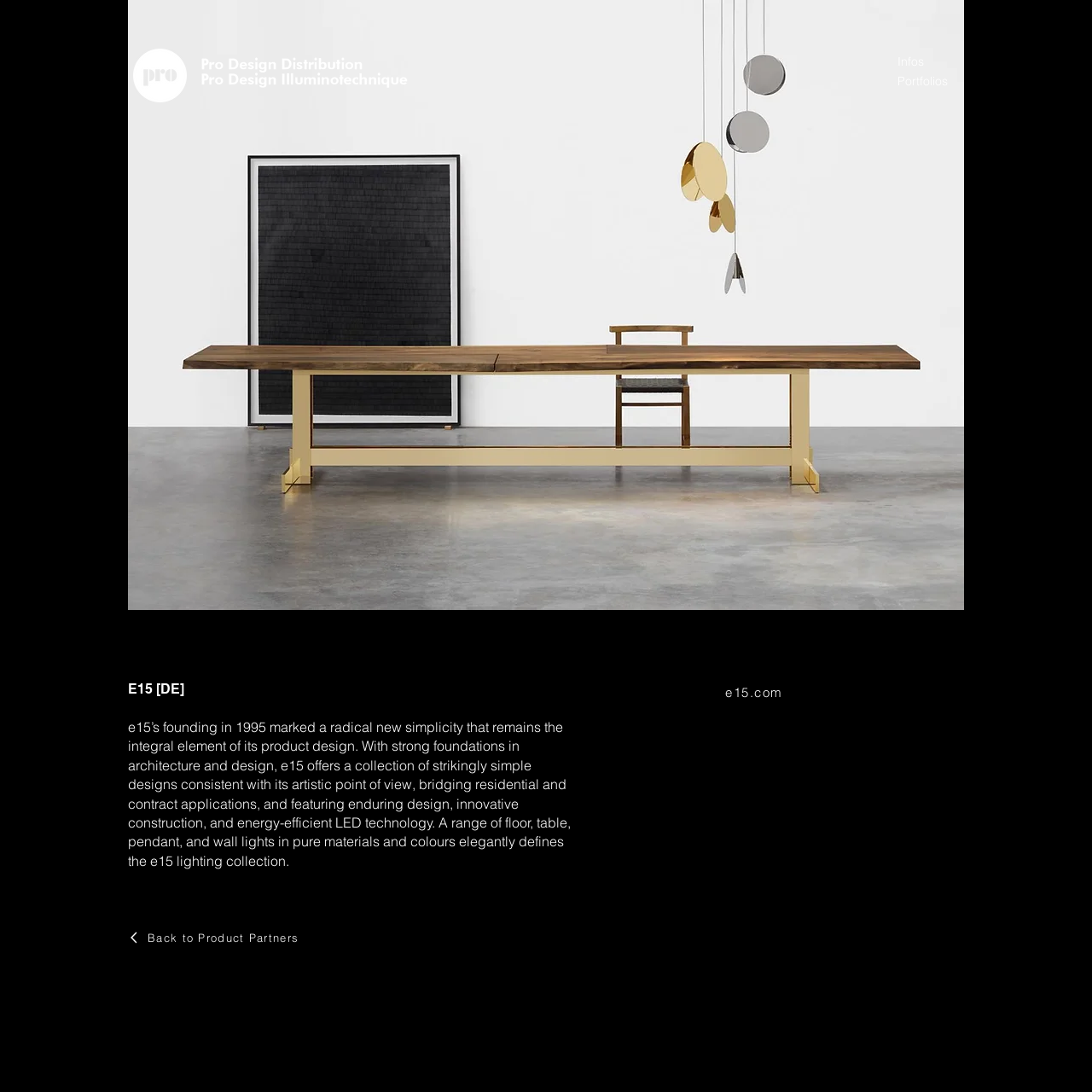Please use the details from the image to answer the following question comprehensively:
What is the founding year of the company?

The founding year of the company is obtained from the text 'e15’s founding in 1995...' which explicitly mentions the year when the company was founded.